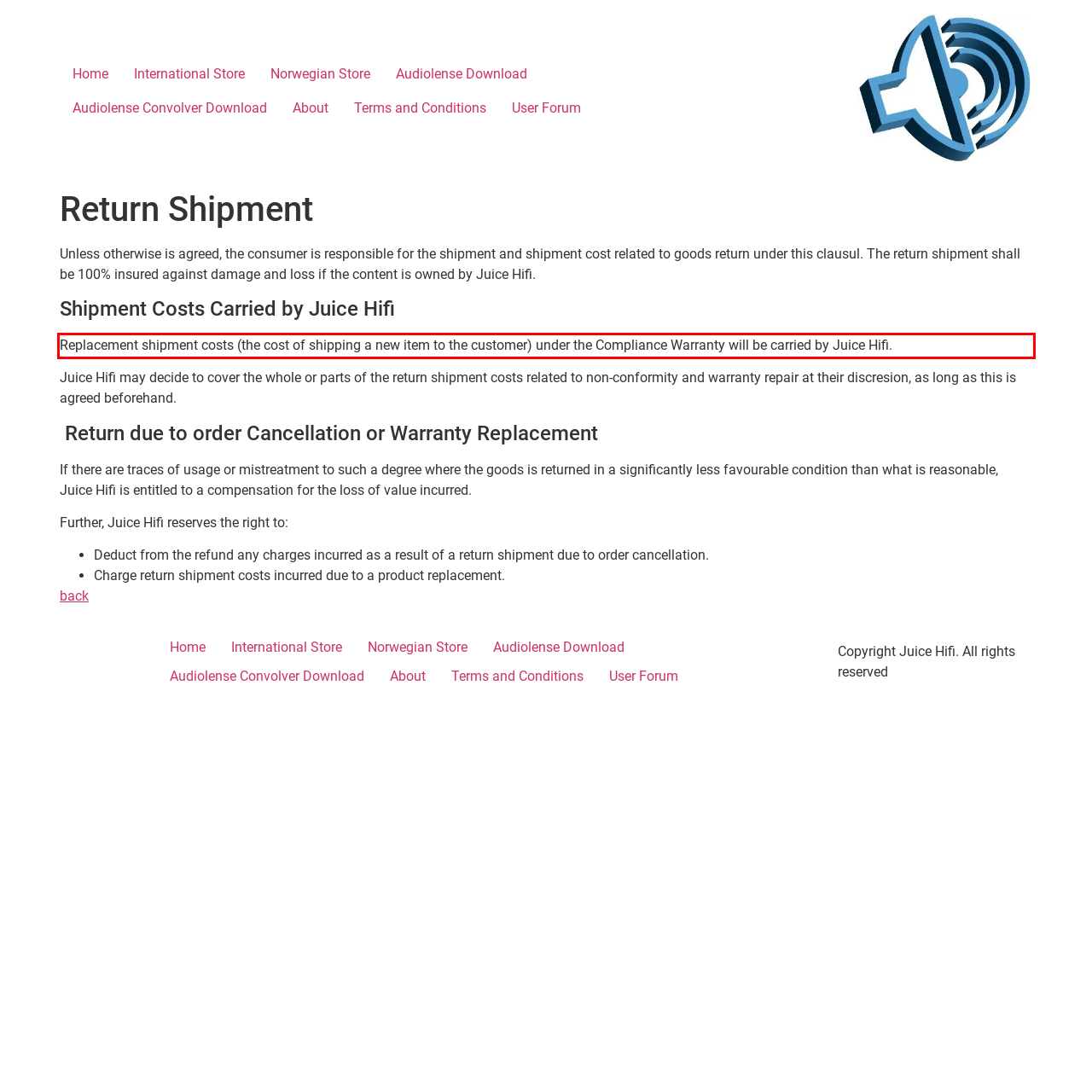You are given a screenshot with a red rectangle. Identify and extract the text within this red bounding box using OCR.

Replacement shipment costs (the cost of shipping a new item to the customer) under the Compliance Warranty will be carried by Juice Hifi.